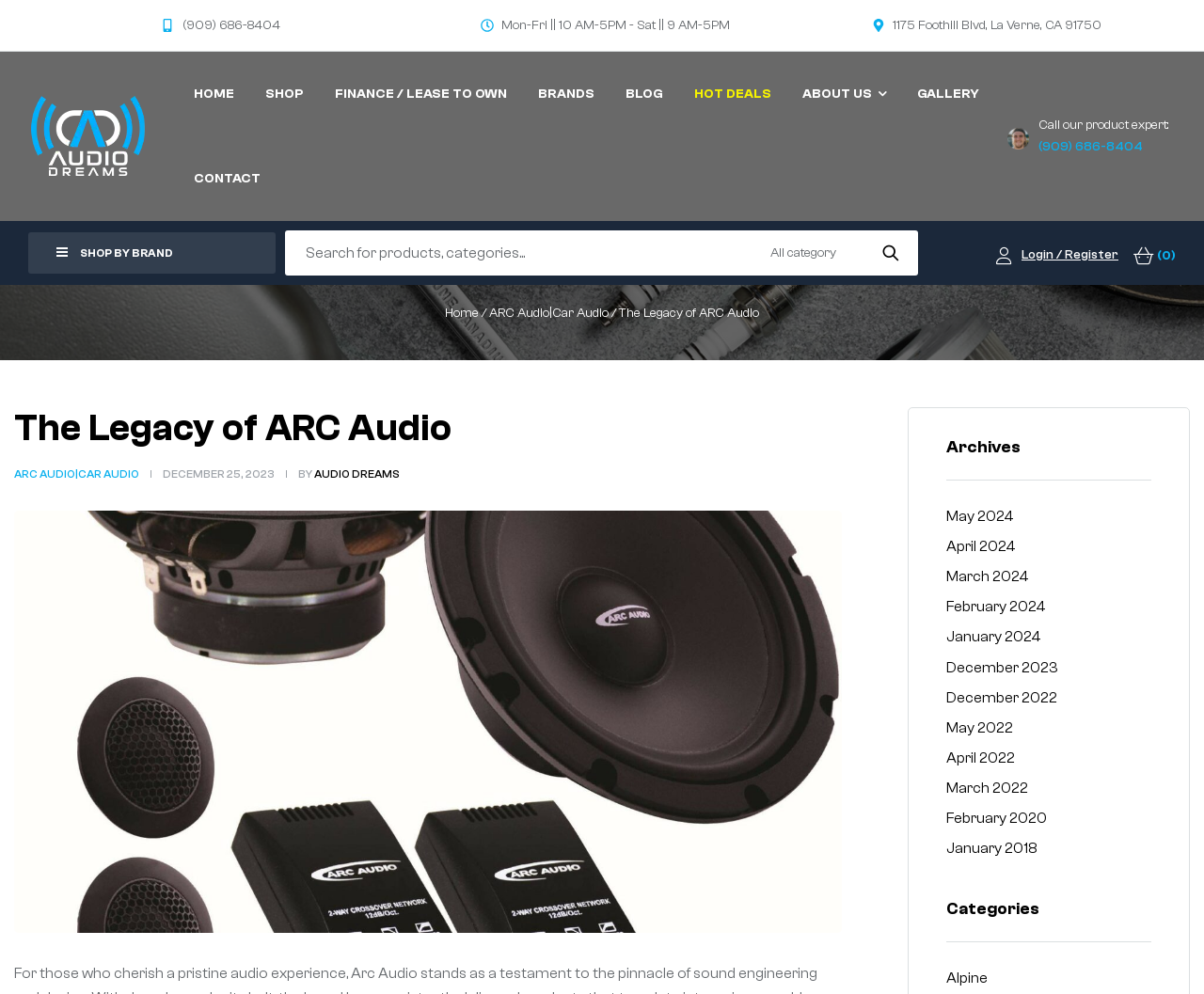Please provide a brief answer to the following inquiry using a single word or phrase:
What is the brand being featured on this webpage?

ARC Audio